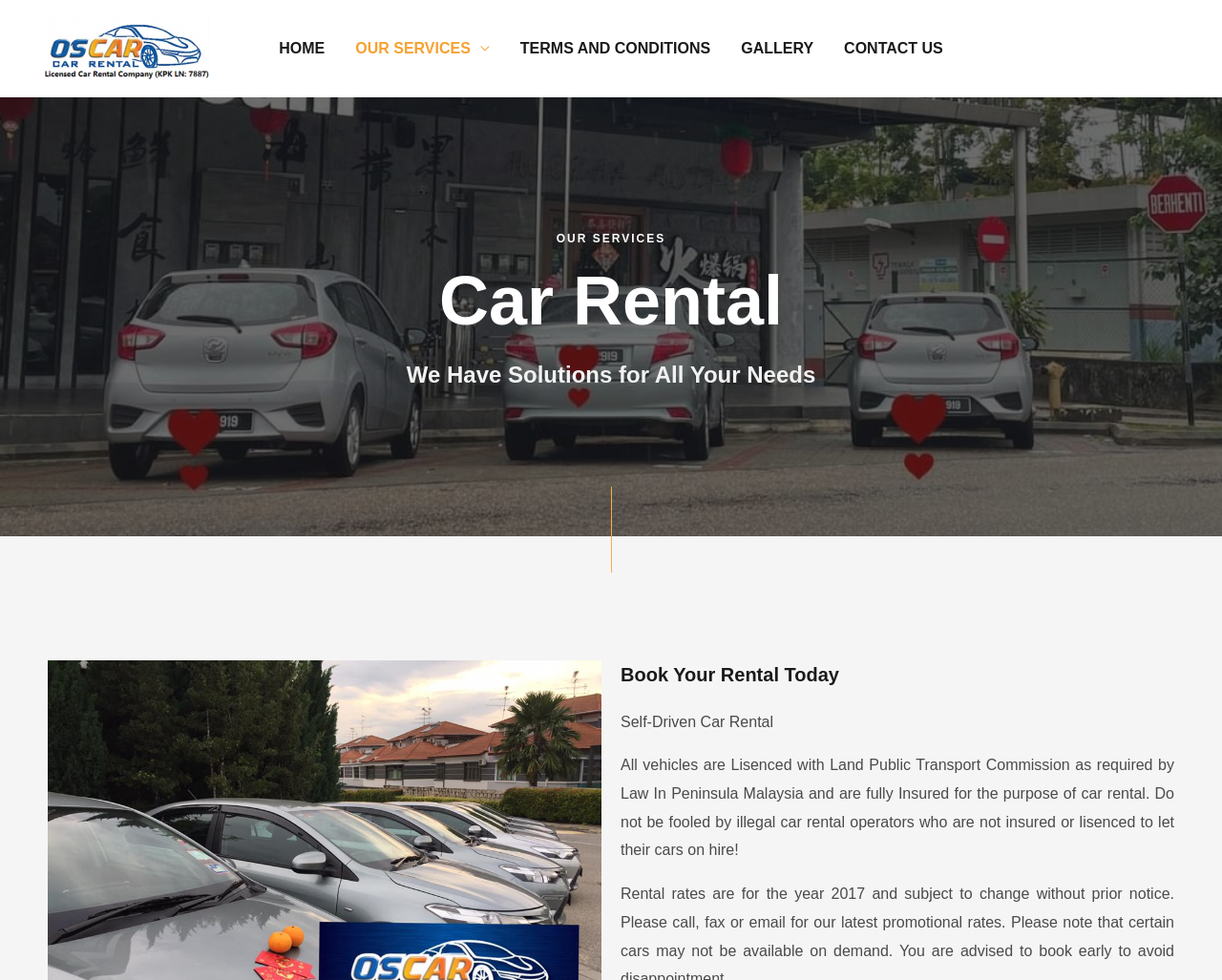Summarize the webpage in an elaborate manner.

The webpage is about Oscar Car Rental Sdn Bhd, a car rental service provider. At the top left corner, there is a link to the company's homepage, "Oscar Car Rental Sdn Bhd". Below it, there is a navigation menu with five links: "HOME", "OUR SERVICES", "TERMS AND CONDITIONS", "GALLERY", and "CONTACT US", which are aligned horizontally across the top of the page.

On the left side of the page, there are three headings: "OUR SERVICES", "Car Rental", and "We Have Solutions for All Your Needs", which are stacked vertically. These headings seem to introduce the company's services and benefits.

On the right side of the page, there is a prominent heading "Book Your Rental Today" and two blocks of text. The first text block is a brief description of "Self-Driven Car Rental", and the second text block provides more detailed information about the company's vehicles, including their licensing and insurance status.

Overall, the webpage appears to be a landing page for Oscar Car Rental Sdn Bhd, providing an overview of their services and encouraging visitors to book a rental.